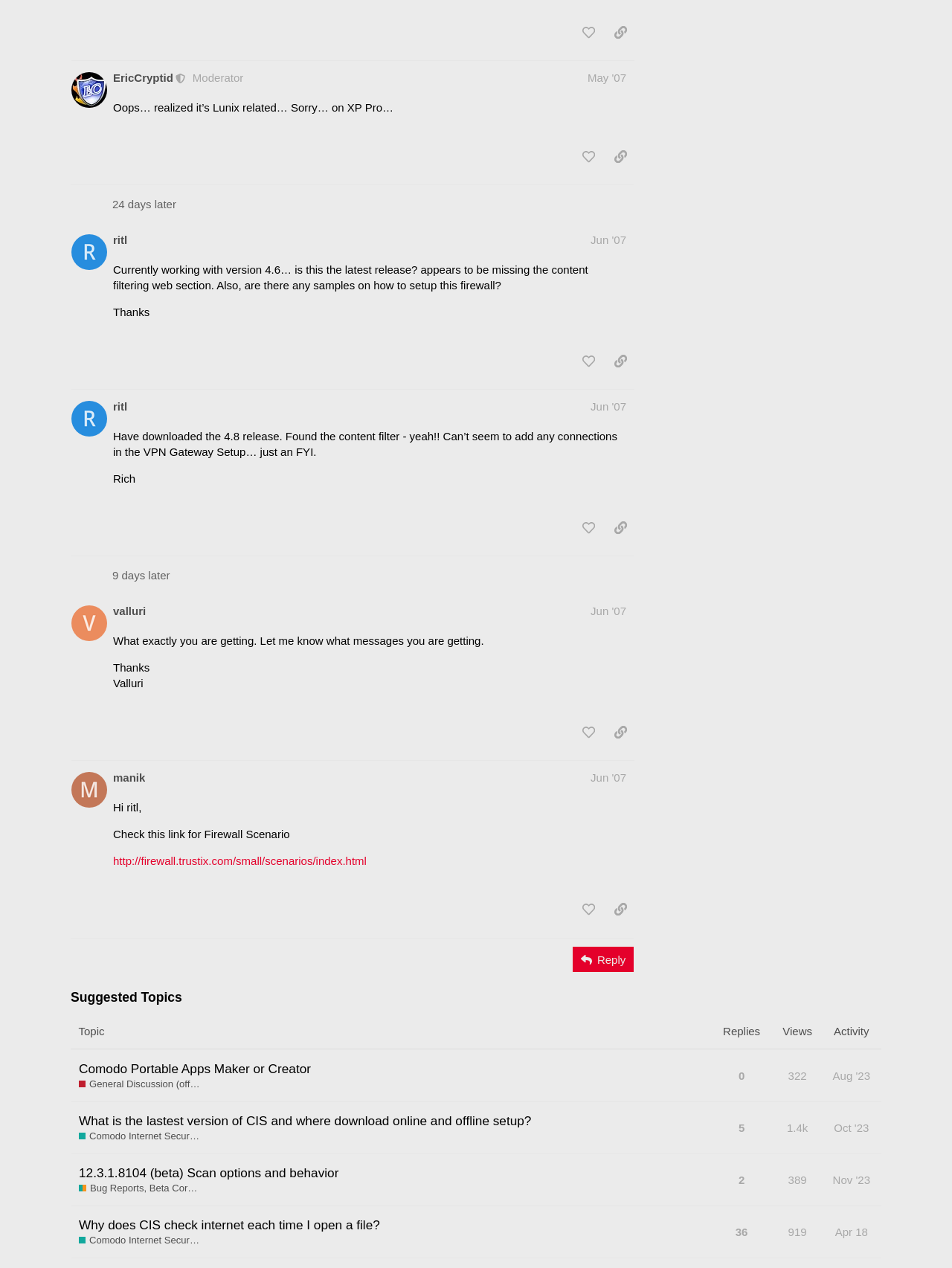Please respond in a single word or phrase: 
What is the date of post #5?

Jun 6, 2007